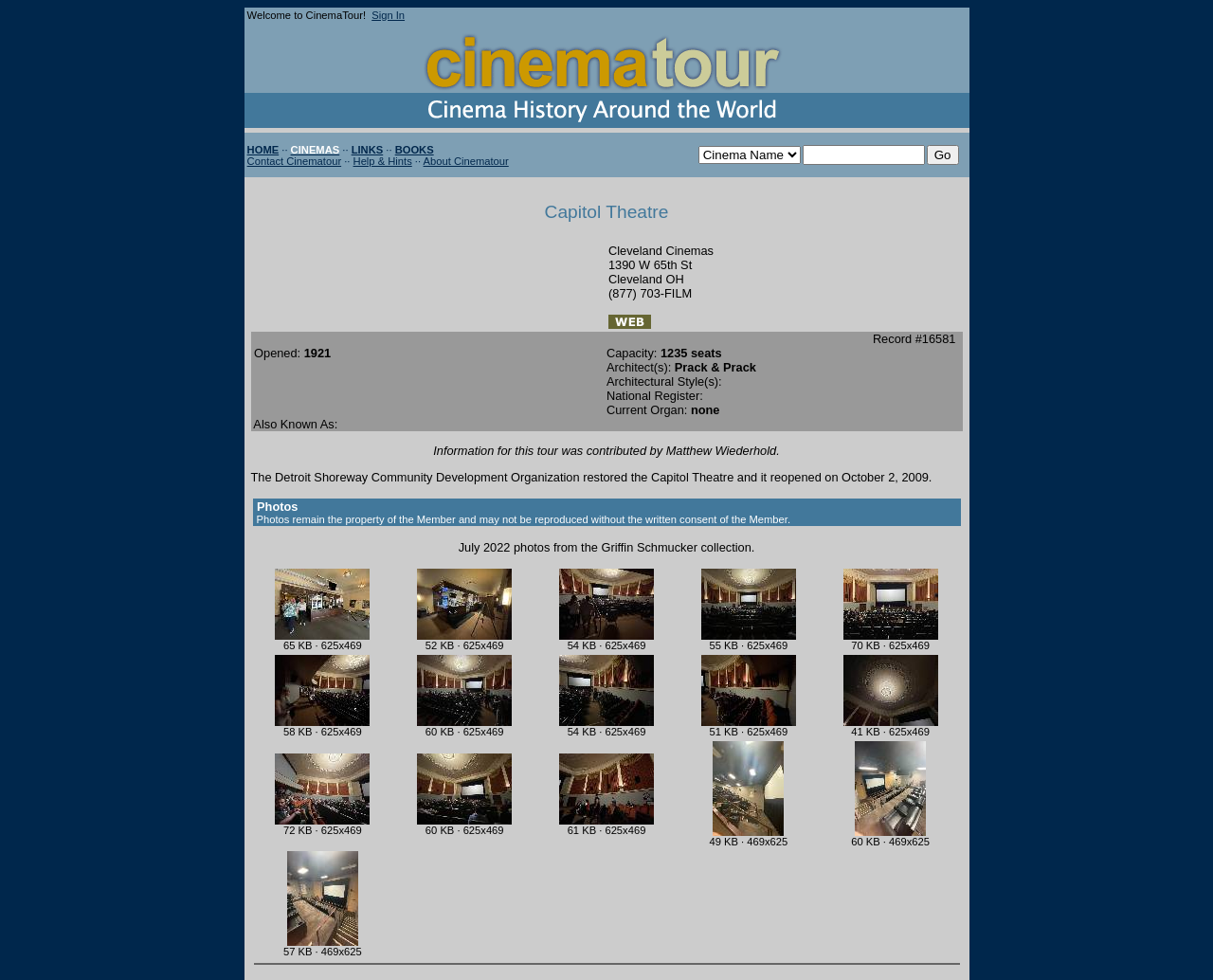Locate the bounding box coordinates of the segment that needs to be clicked to meet this instruction: "Search for a cinema by name".

[0.576, 0.149, 0.66, 0.167]